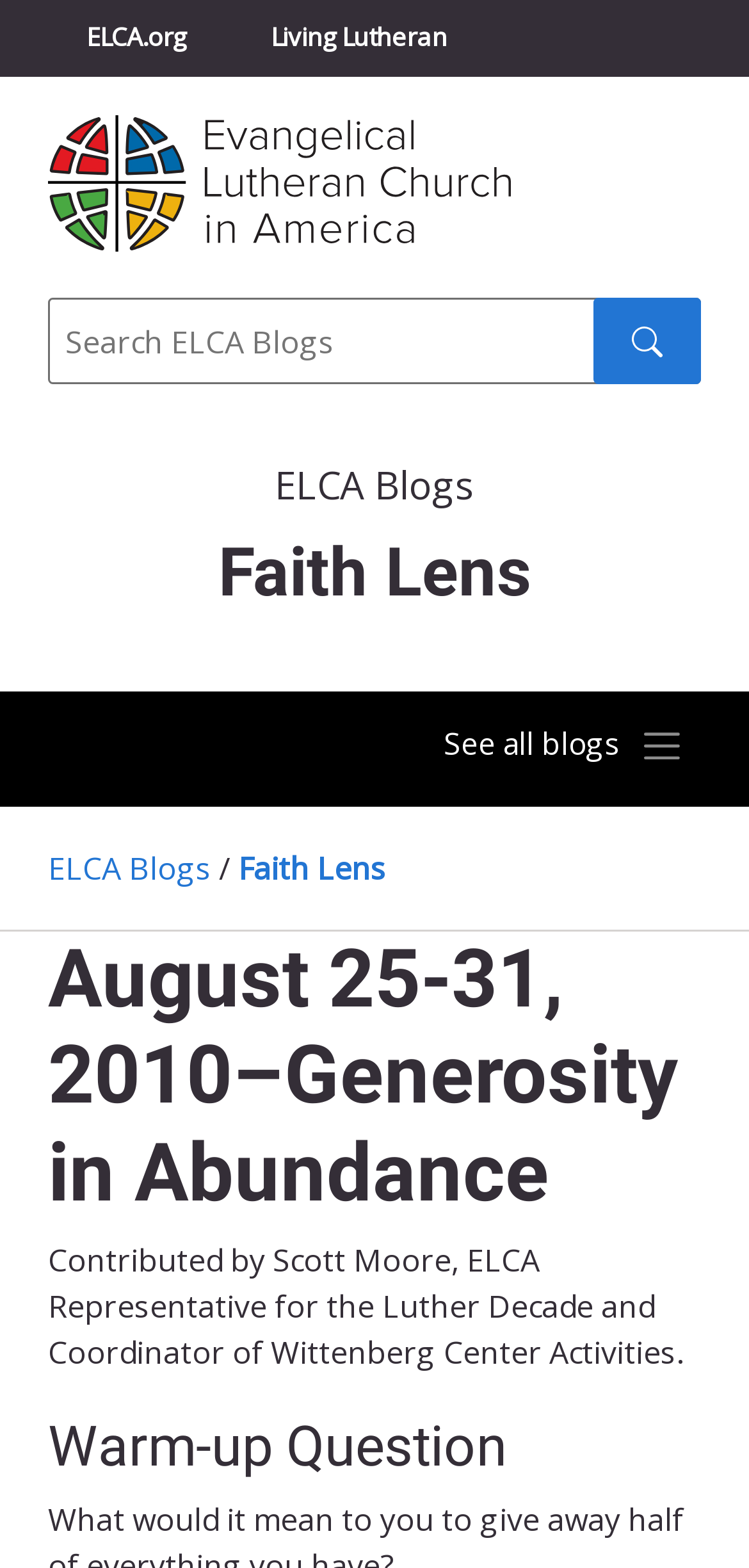Provide the bounding box coordinates of the HTML element this sentence describes: "Churchwide Assembly".

[0.064, 0.048, 0.51, 0.097]